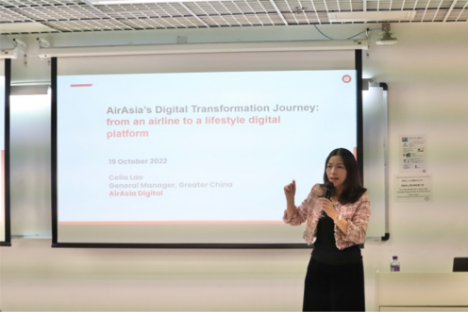Create a detailed narrative of what is happening in the image.

In this image, Ms. Celia Lao, the General Manager of Greater China for AirAsia Digital, is delivering a guest lecture titled "AirAsia’s Digital Transformation Journey: from an airline to a lifestyle digital platform." The presentation, held on 19 October 2022, is set in a classroom environment, where Ms. Lao engages the audience with her insights on the evolution of AirAsia into a digital lifestyle platform. The backdrop features a clear and informative slide that outlines the focus of her talk, while she gestures to emphasize key points, reflecting her passion and expertise in the topic.